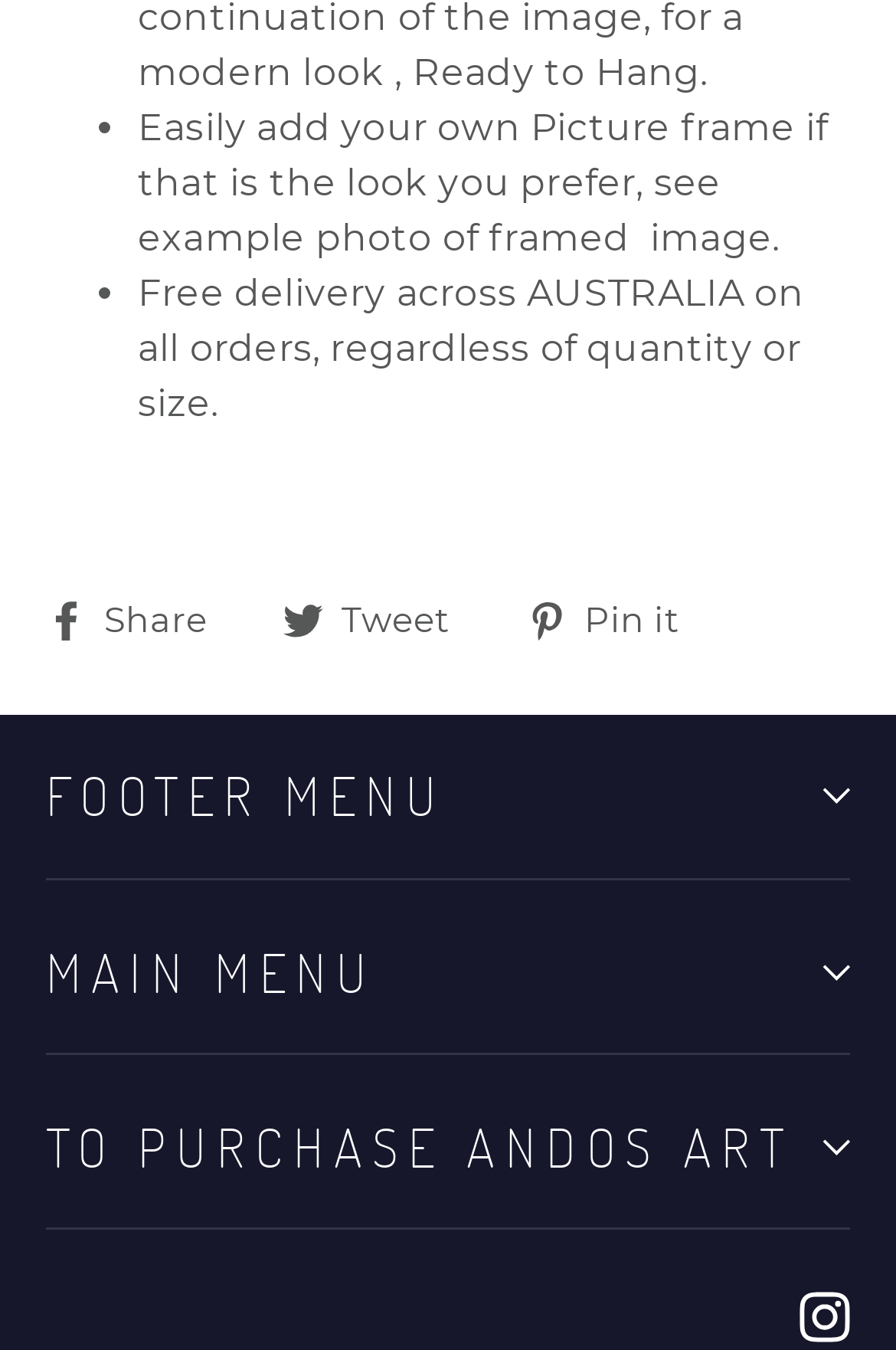Based on the description "Tweet Tweet on Twitter", find the bounding box of the specified UI element.

[0.316, 0.439, 0.541, 0.479]